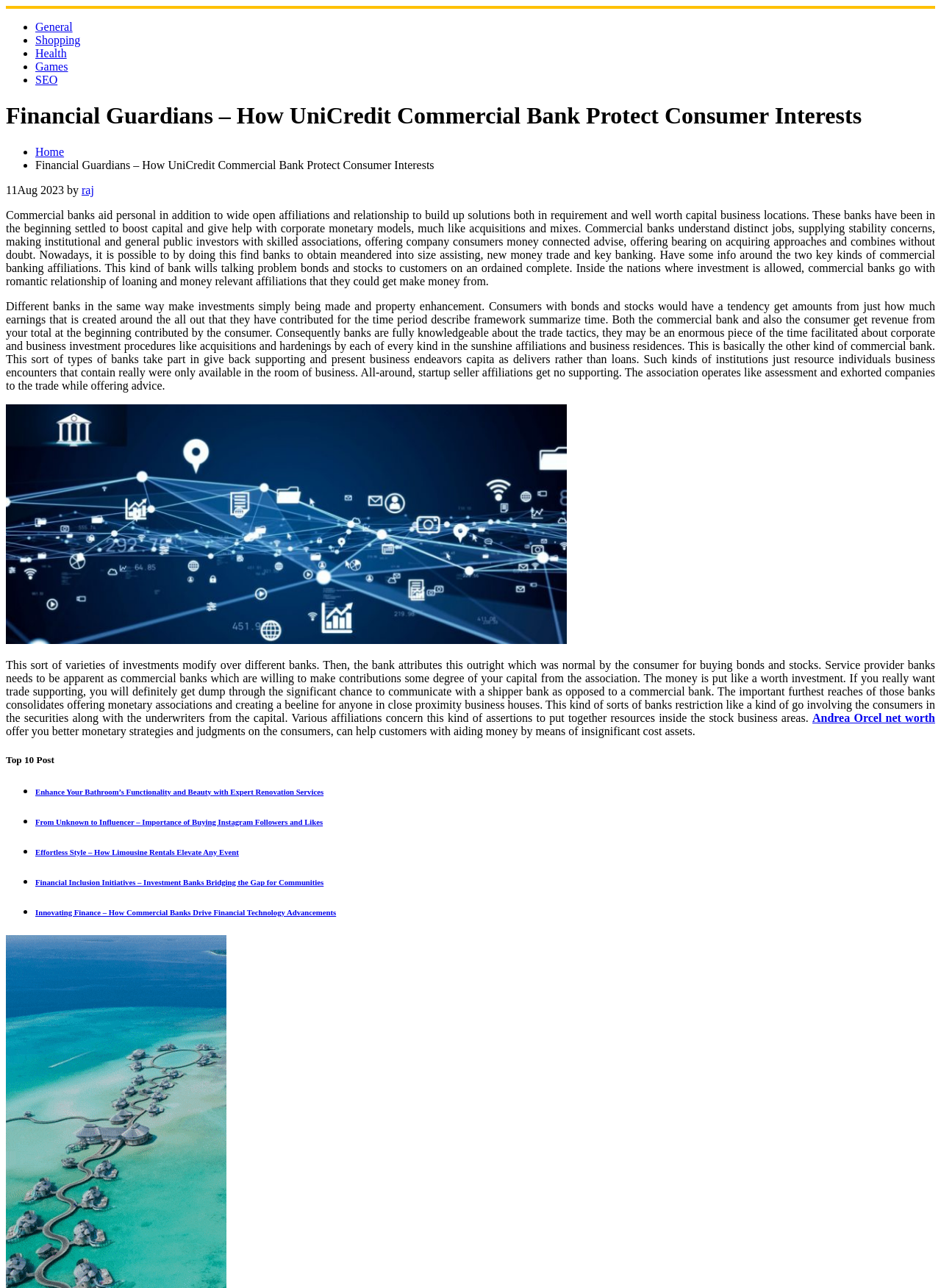Determine the bounding box coordinates of the region I should click to achieve the following instruction: "Check out the chic straw summer bags from Amazon". Ensure the bounding box coordinates are four float numbers between 0 and 1, i.e., [left, top, right, bottom].

None